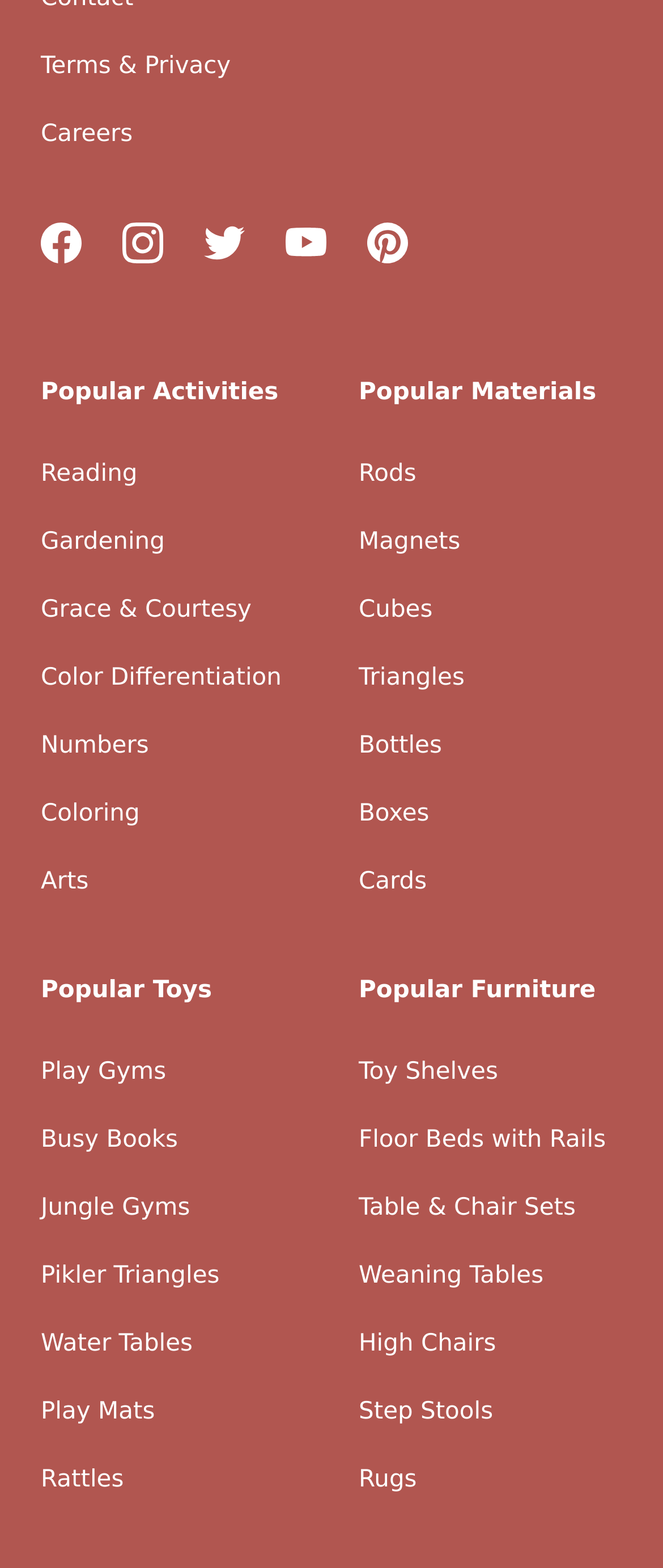Find the bounding box coordinates of the element's region that should be clicked in order to follow the given instruction: "View terms and privacy". The coordinates should consist of four float numbers between 0 and 1, i.e., [left, top, right, bottom].

[0.062, 0.021, 0.938, 0.064]